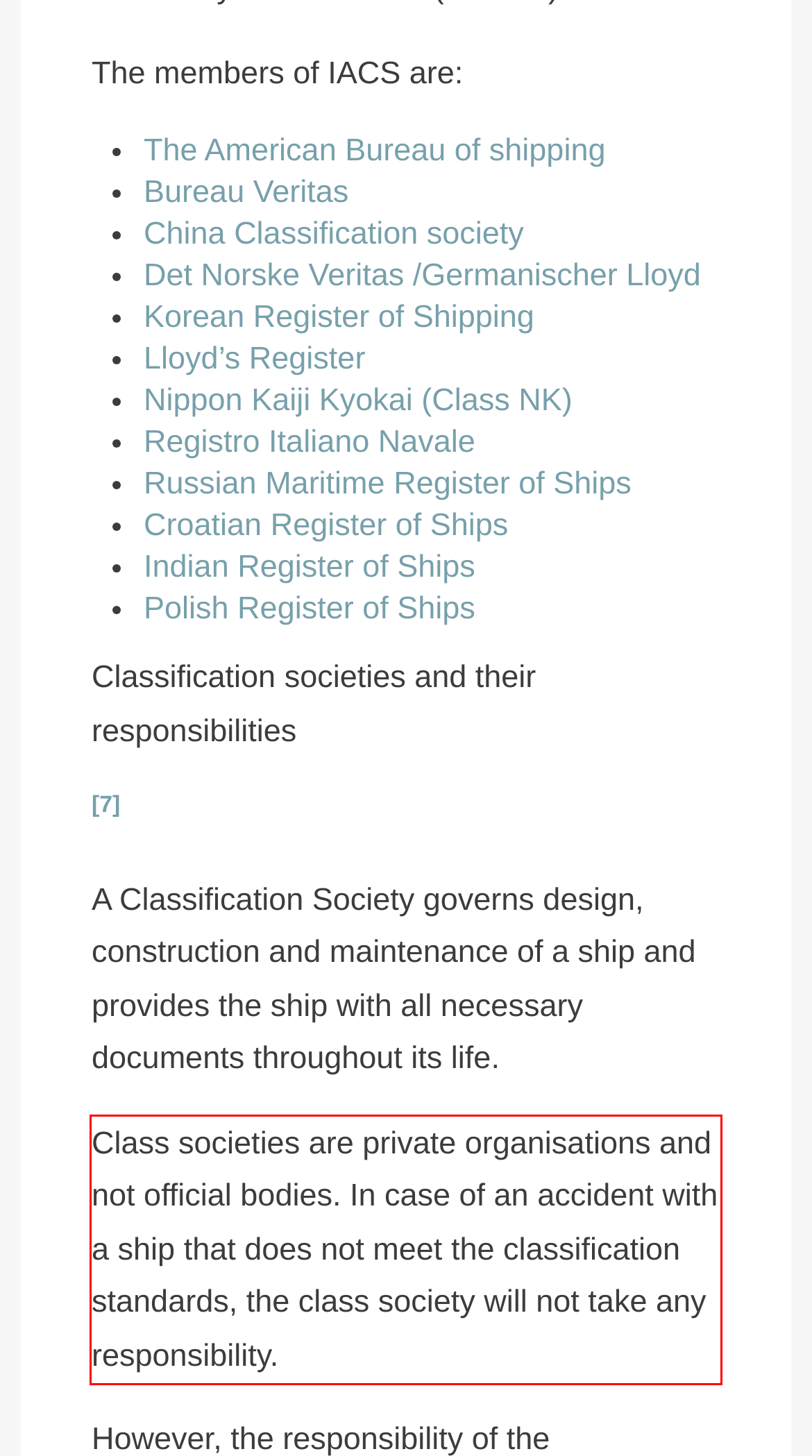Please examine the webpage screenshot containing a red bounding box and use OCR to recognize and output the text inside the red bounding box.

Class societies are private organisations and not official bodies. In case of an accident with a ship that does not meet the classification standards, the class society will not take any responsibility.